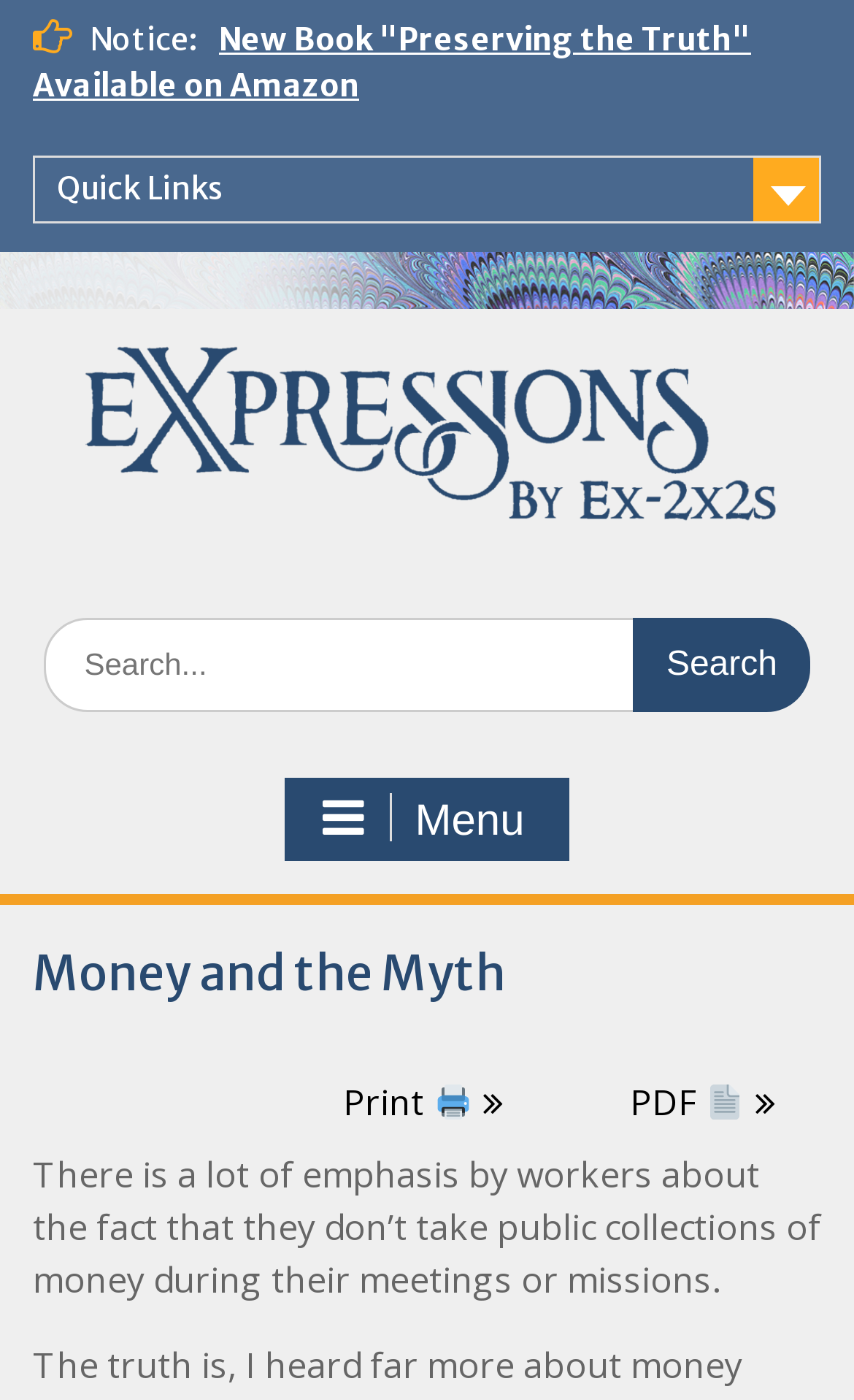Determine the title of the webpage and give its text content.

Money and the Myth